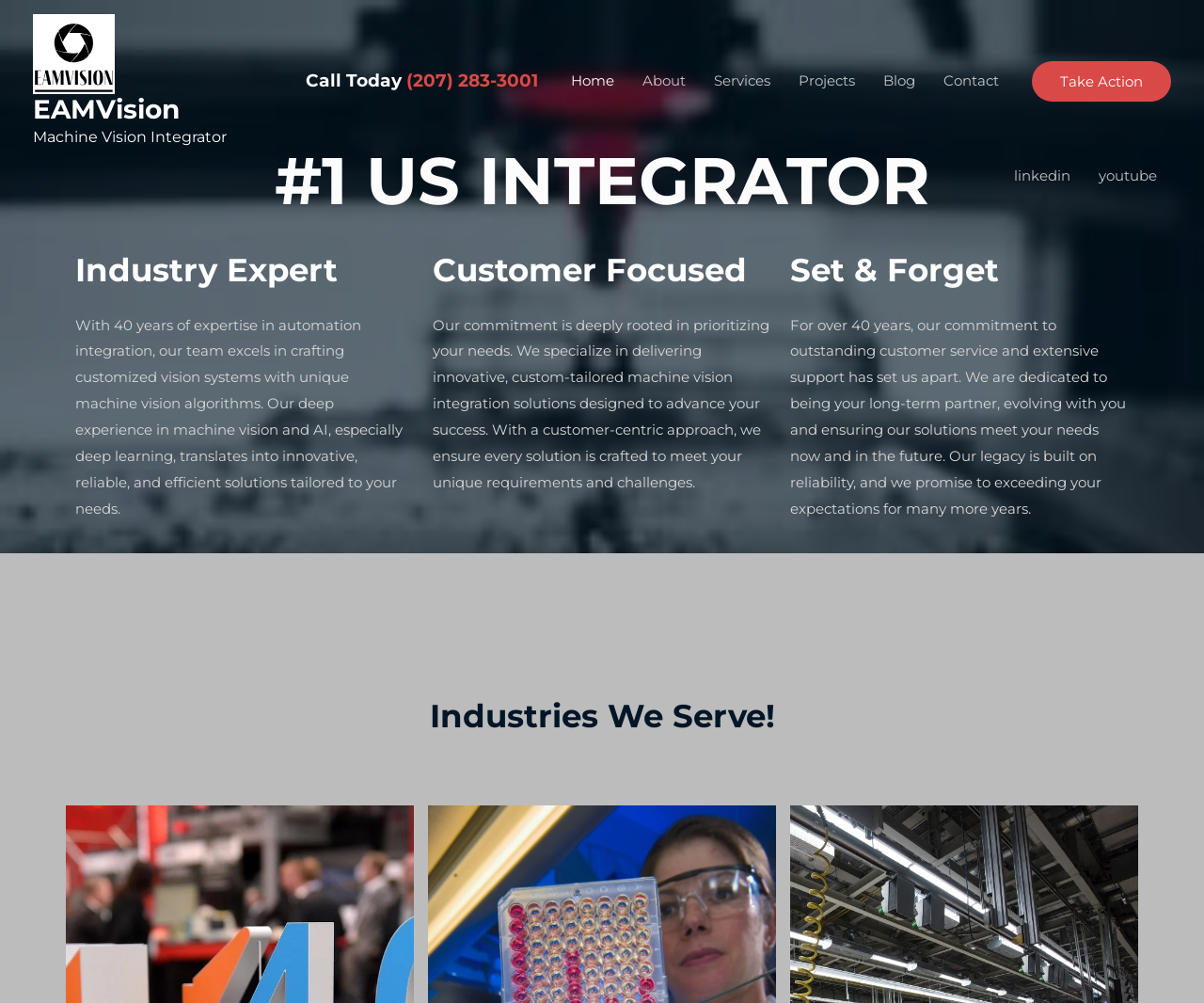Explain the webpage in detail.

The webpage is about EAMVision, a machine vision integrator. At the top left, there is a link to the company's homepage, "EAMVision", followed by a static text "Machine Vision Integrator". Next to it, there is a call-to-action button "Call Today" with a phone number "(207) 283-3001" on the right.

Below the top section, there is a navigation menu "Site Navigation" that spans across the page, containing links to various sections of the website, including "Home", "About", "Services", "Projects", "Blog", and "Contact".

On the right side of the page, there is another call-to-action button "Take Action". Below it, there is another navigation menu "Site Navigation" with links to the company's social media profiles, including LinkedIn and YouTube.

The main content of the page is divided into four sections. The first section has a heading "#1 US INTEGRATOR" and describes the company's expertise in automation integration and machine vision algorithms. The second section has a heading "Industry Expert" and highlights the company's deep experience in machine vision and AI.

The third section has a heading "Customer Focused" and emphasizes the company's commitment to prioritizing customer needs and delivering custom-tailored machine vision integration solutions. The fourth section has a heading "Set & Forget" and describes the company's long-term commitment to customer service and support.

Finally, at the bottom of the page, there is a heading "Industries We Serve!" that likely lists the industries that the company serves, although the specific industries are not mentioned in the provided accessibility tree.